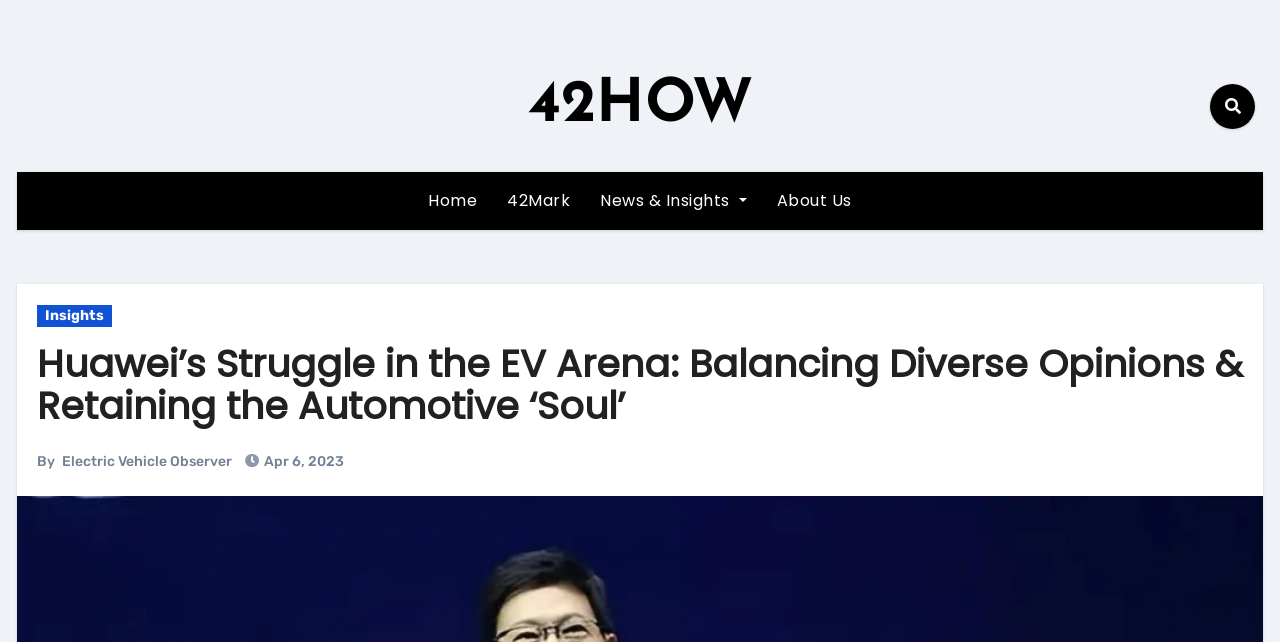Determine the main headline of the webpage and provide its text.

Huawei’s Struggle in the EV Arena: Balancing Diverse Opinions & Retaining the Automotive ‘Soul’